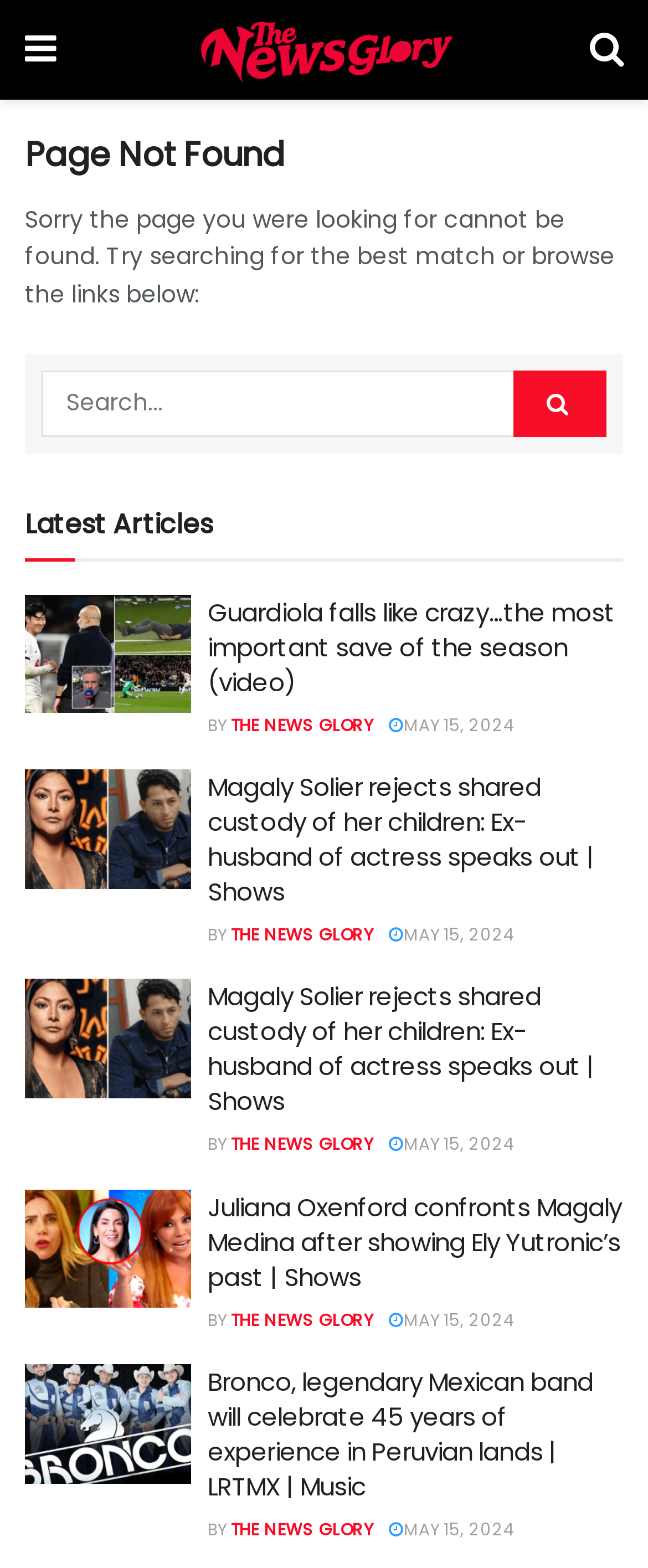Highlight the bounding box coordinates of the element that should be clicked to carry out the following instruction: "Click on 'Welcoming Our New Students'". The coordinates must be given as four float numbers ranging from 0 to 1, i.e., [left, top, right, bottom].

None